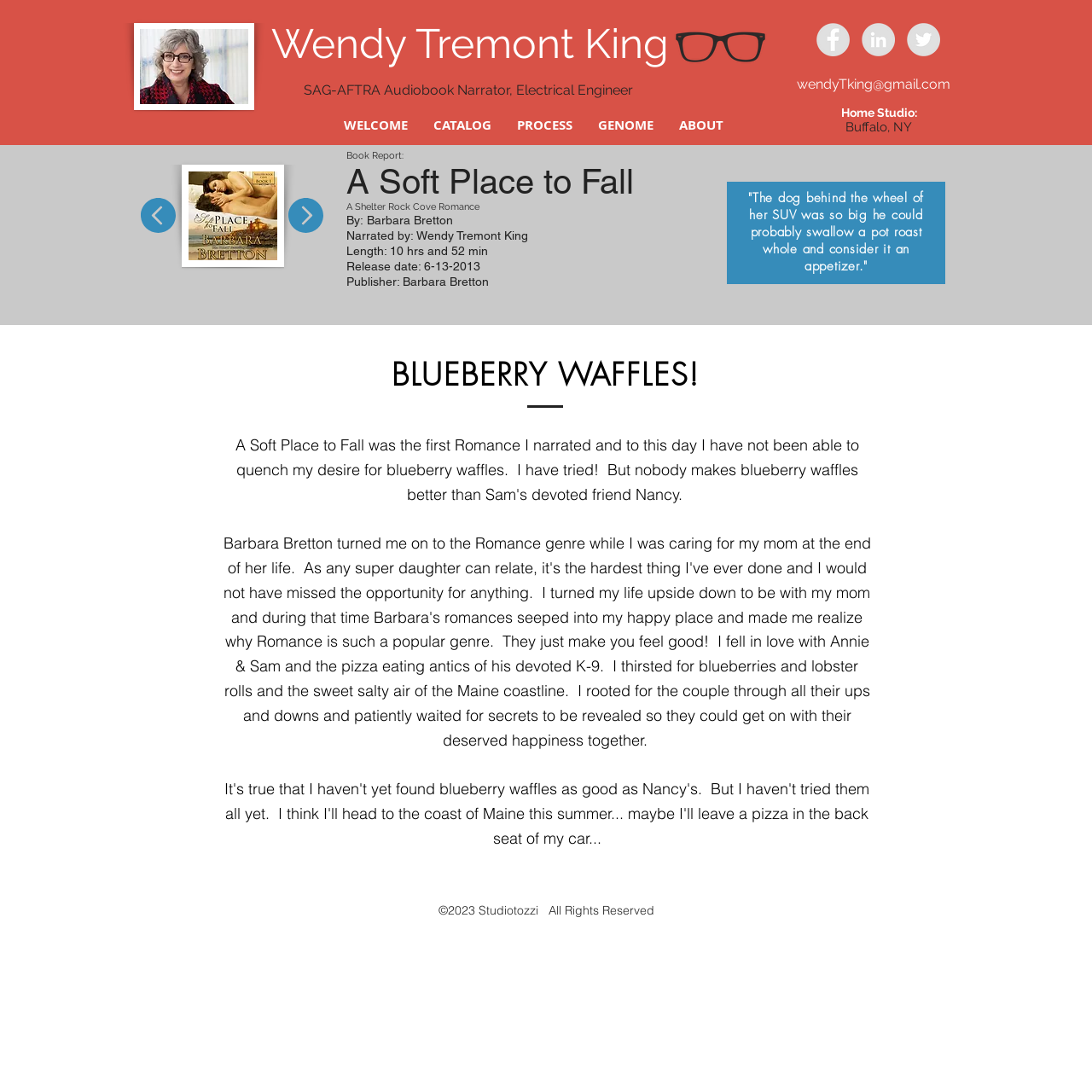What is the email address of Wendy Tremont King?
Answer with a single word or phrase, using the screenshot for reference.

wendyTking@gmail.com